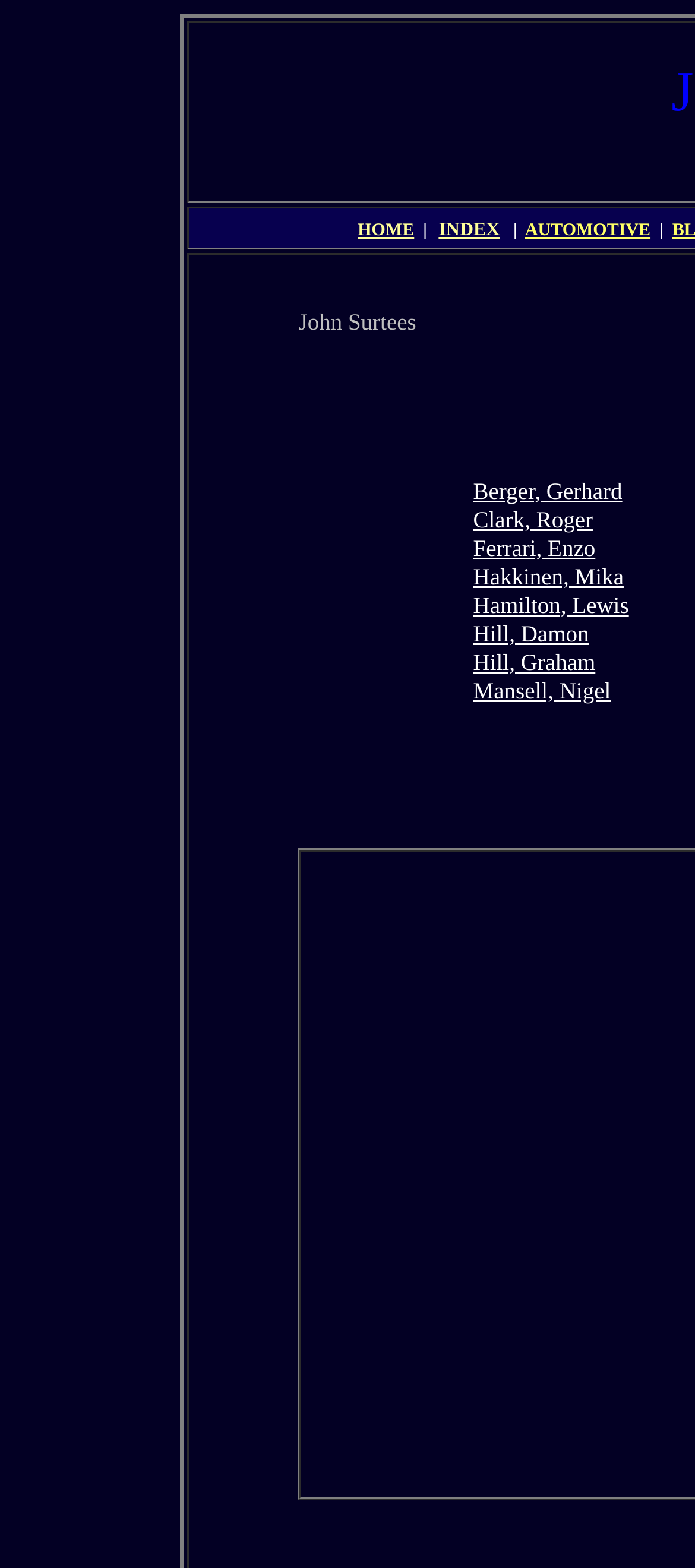Locate the UI element described as follows: "Ferrari, Enzo". Return the bounding box coordinates as four float numbers between 0 and 1 in the order [left, top, right, bottom].

[0.681, 0.34, 0.857, 0.358]